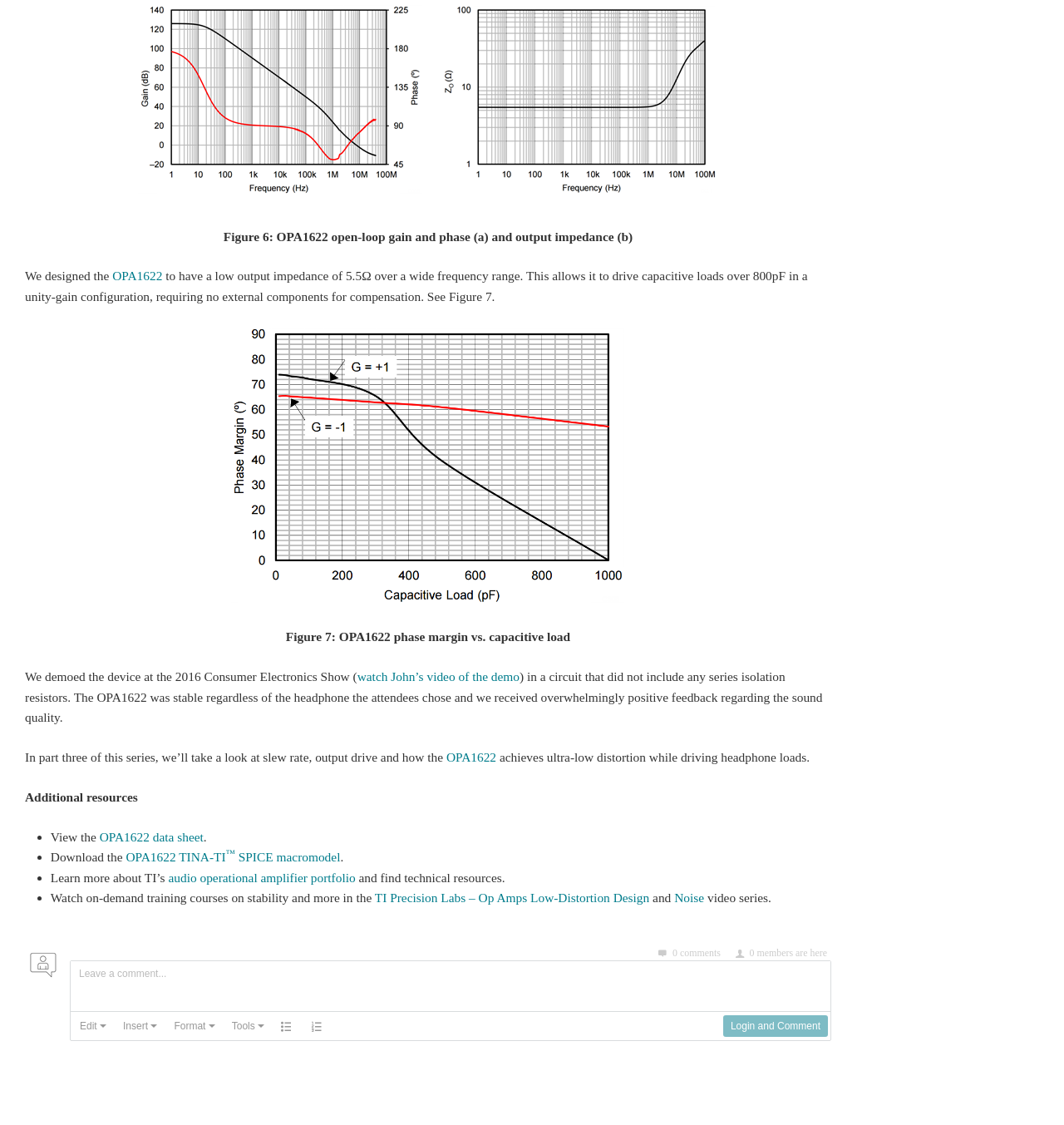How many comments are there on this article?
Provide a detailed answer to the question, using the image to inform your response.

At the bottom of the article, it shows '0 comments', indicating that there are no comments on this article.